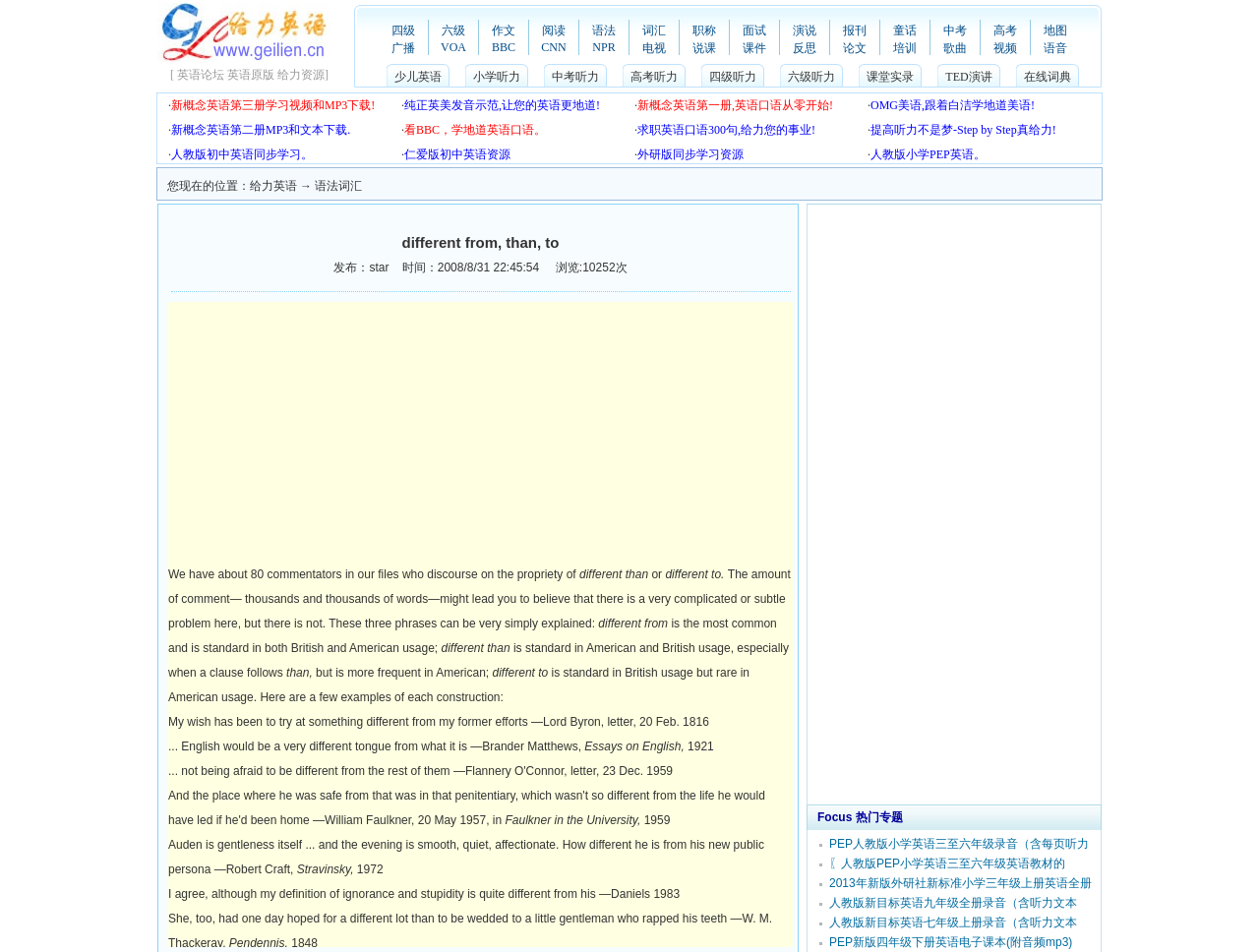Locate the bounding box coordinates of the clickable region to complete the following instruction: "click on '不同from, than, to'."

[0.134, 0.241, 0.63, 0.269]